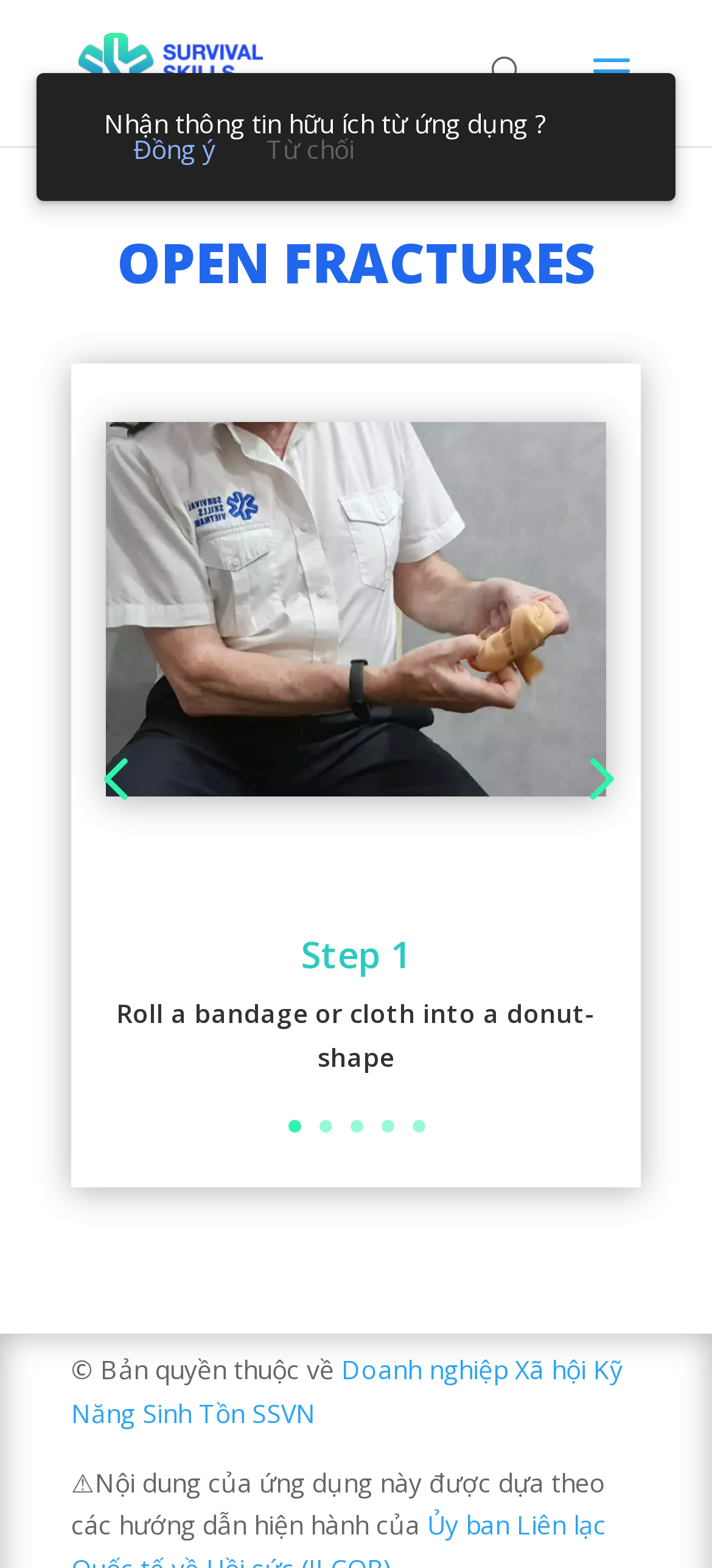Please locate the bounding box coordinates of the element that needs to be clicked to achieve the following instruction: "Go to step 1". The coordinates should be four float numbers between 0 and 1, i.e., [left, top, right, bottom].

[0.148, 0.598, 0.852, 0.633]